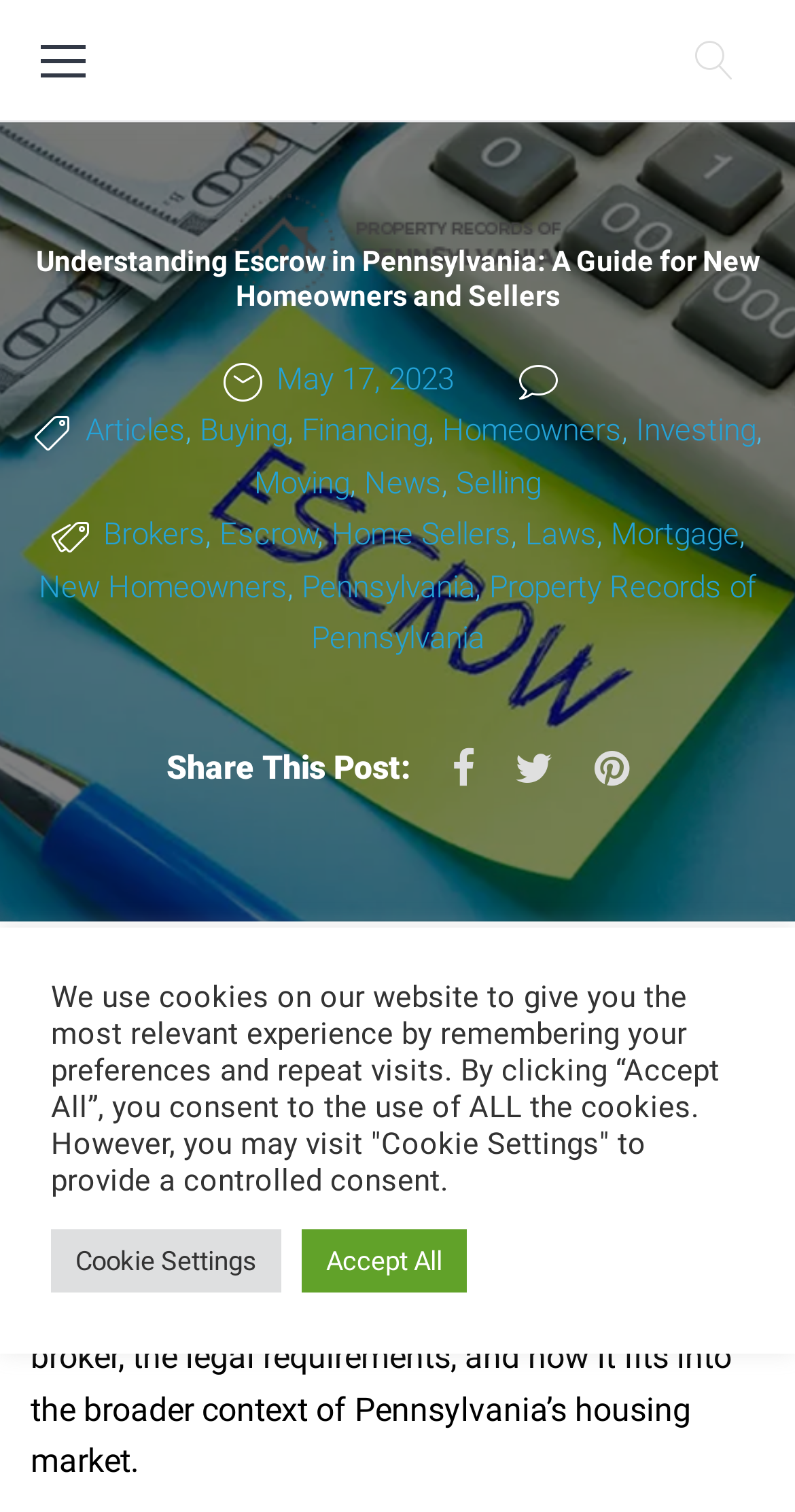Bounding box coordinates are specified in the format (top-left x, top-left y, bottom-right x, bottom-right y). All values are floating point numbers bounded between 0 and 1. Please provide the bounding box coordinate of the region this sentence describes: alt="Property Records of Pennsylvania"

[0.291, 0.124, 0.709, 0.171]